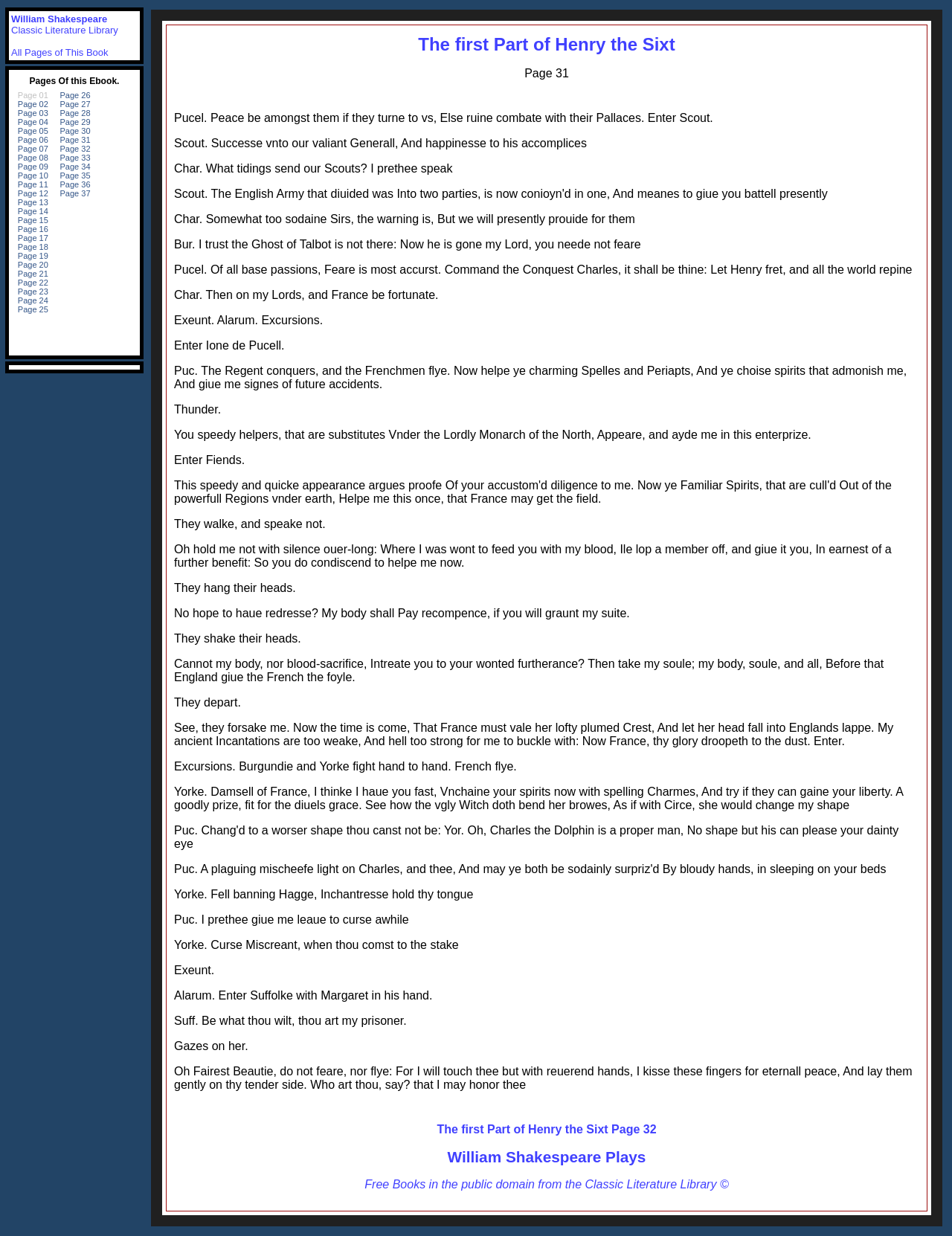What happens when the user clicks on 'The first Part of Henry the Sixt Page 32'?
Based on the image, answer the question with as much detail as possible.

The link 'The first Part of Henry the Sixt Page 32' suggests that when the user clicks on it, they will be taken to the next page of the play.